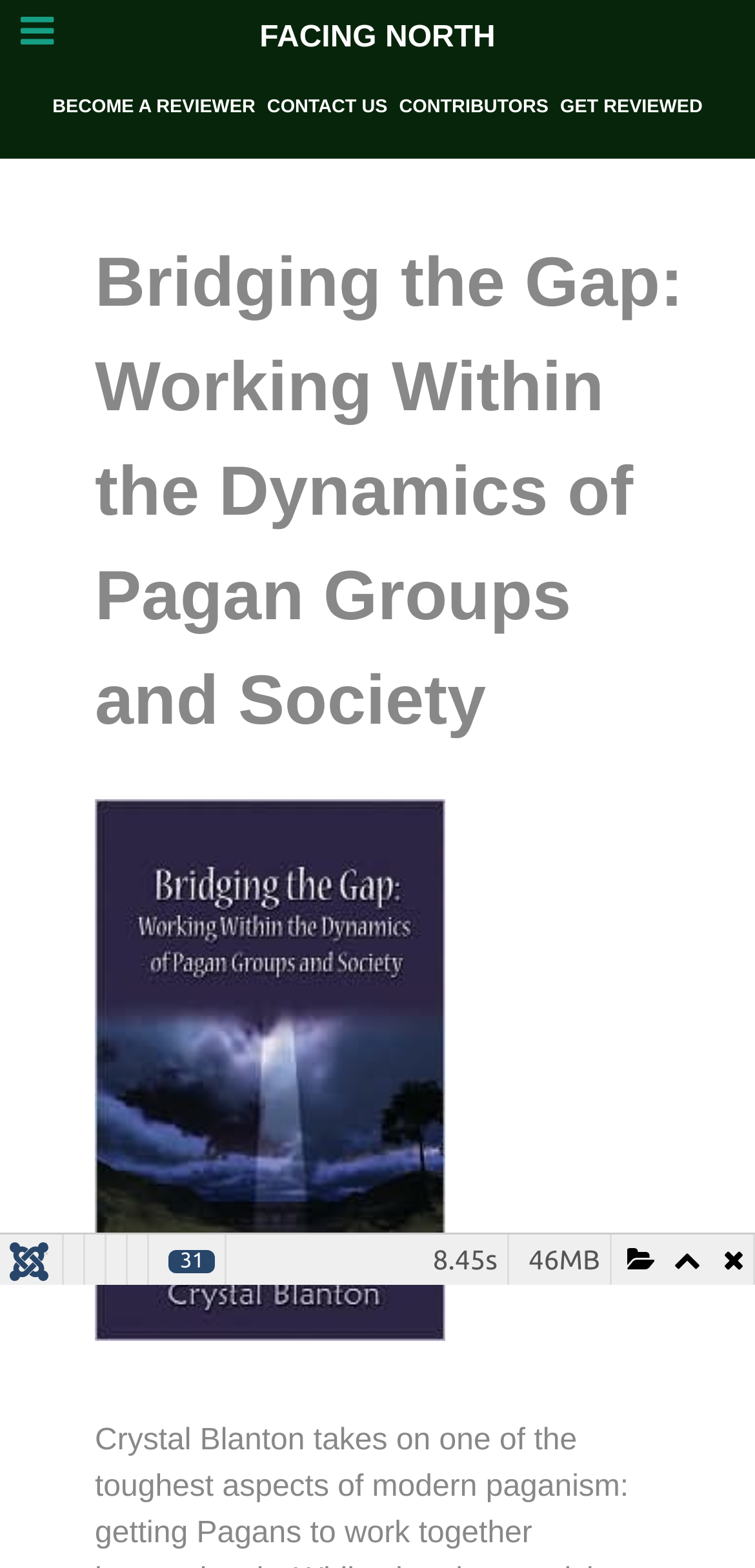Identify the bounding box coordinates for the UI element described as follows: "Become a Reviewer". Ensure the coordinates are four float numbers between 0 and 1, formatted as [left, top, right, bottom].

[0.069, 0.062, 0.338, 0.075]